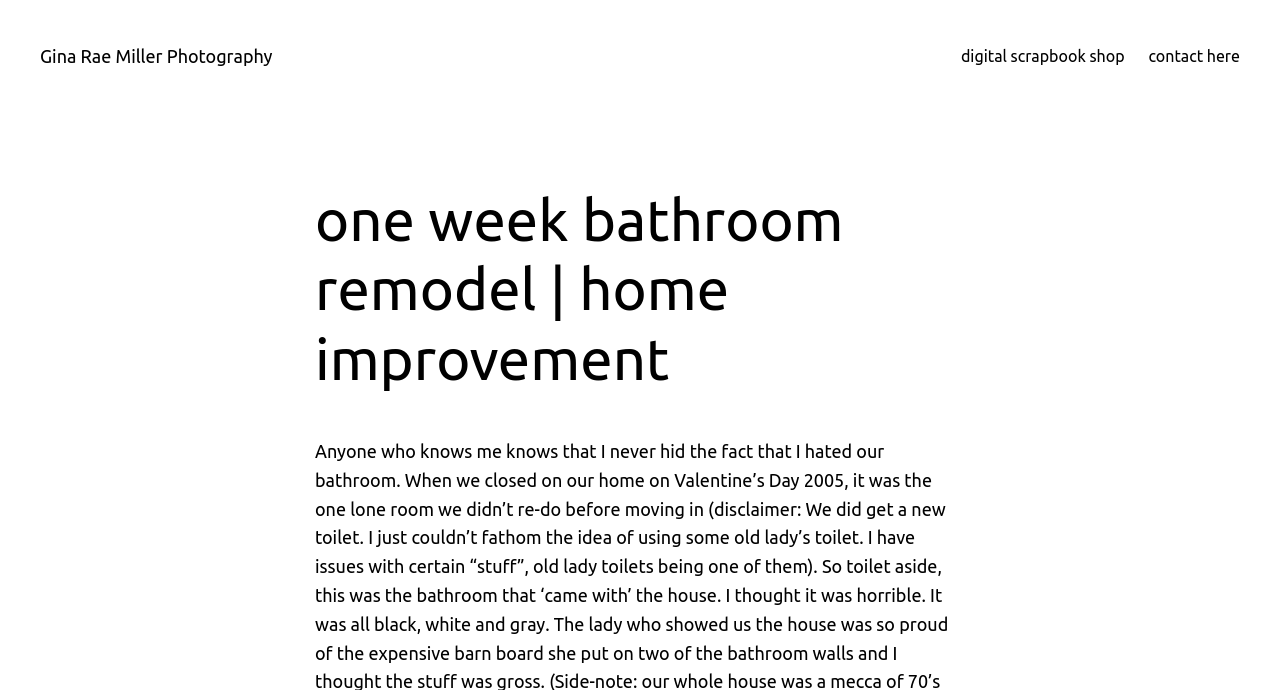From the given element description: "Favorite Supplies", find the bounding box for the UI element. Provide the coordinates as four float numbers between 0 and 1, in the order [left, top, right, bottom].

None